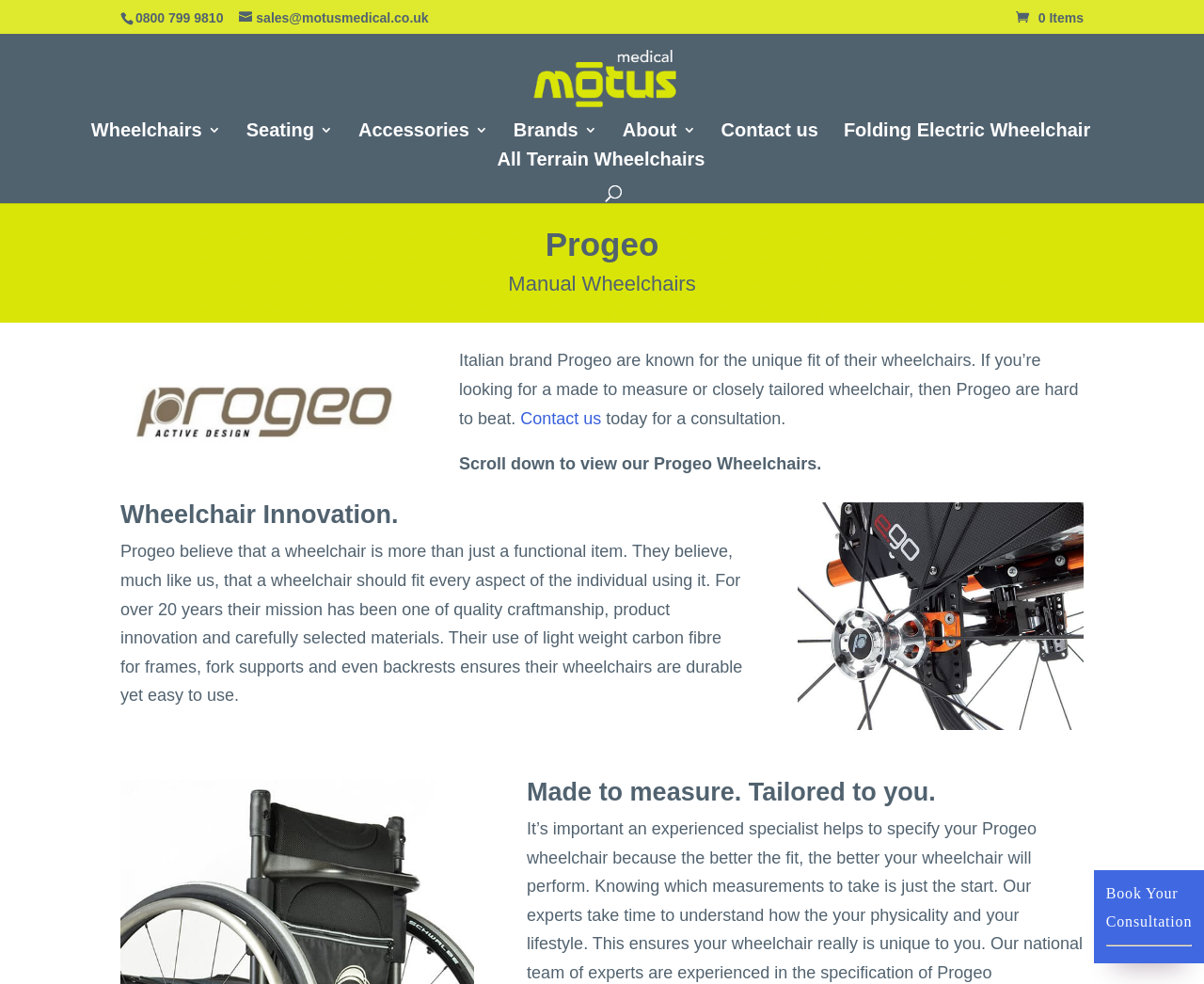Please locate the bounding box coordinates of the element that needs to be clicked to achieve the following instruction: "Visit the 'collaborativenh.org' website". The coordinates should be four float numbers between 0 and 1, i.e., [left, top, right, bottom].

None